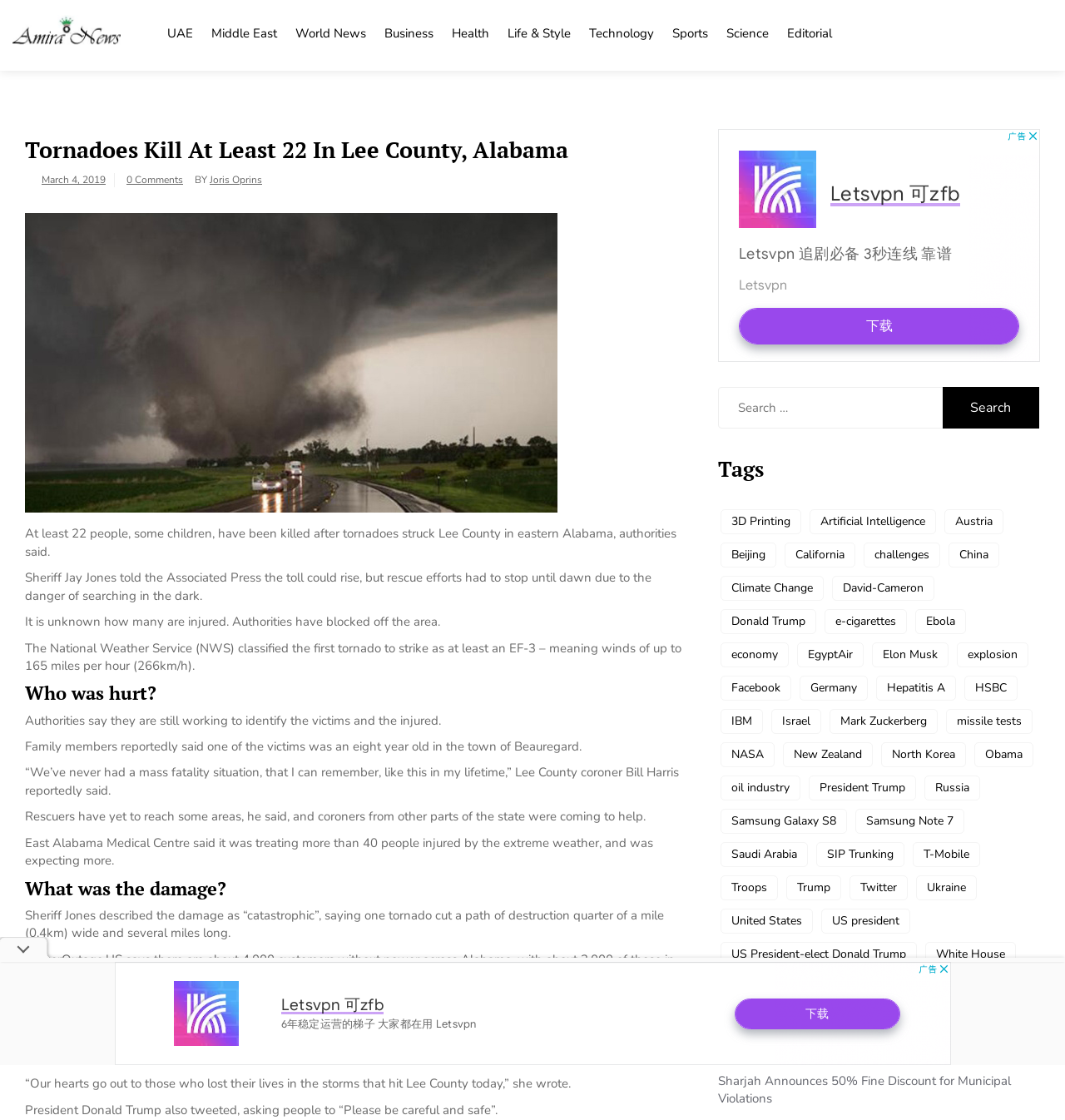Use a single word or phrase to answer the following:
What is the classification of the first tornado to strike?

At least an EF-3